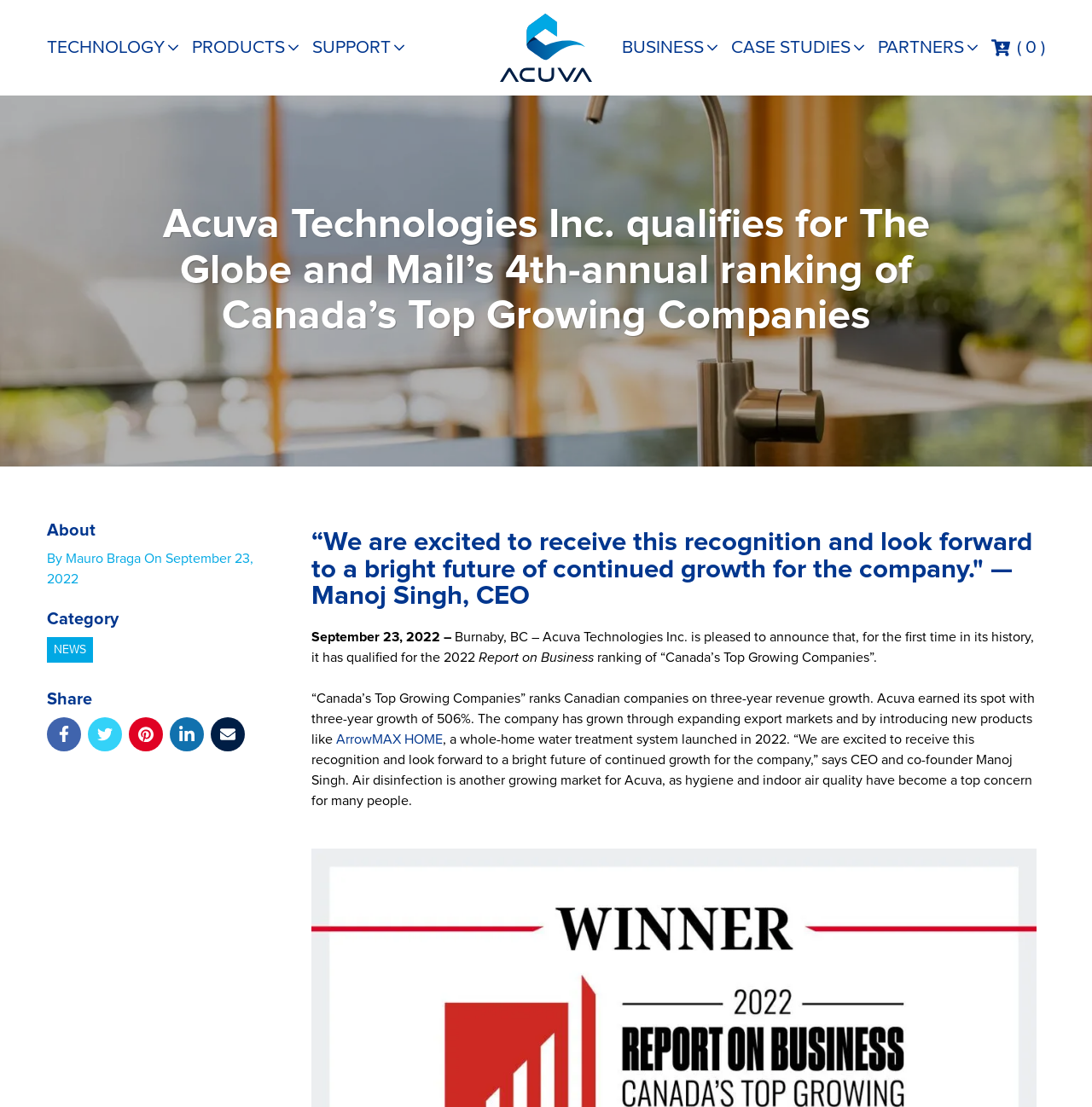What is the name of the whole-home water treatment system launched by Acuva Technologies Inc. in 2022?
Based on the image, answer the question with as much detail as possible.

The answer can be found in the paragraph that mentions the company's growth, where it says 'like ArrowMAX, a whole-home water treatment system launched in 2022'.